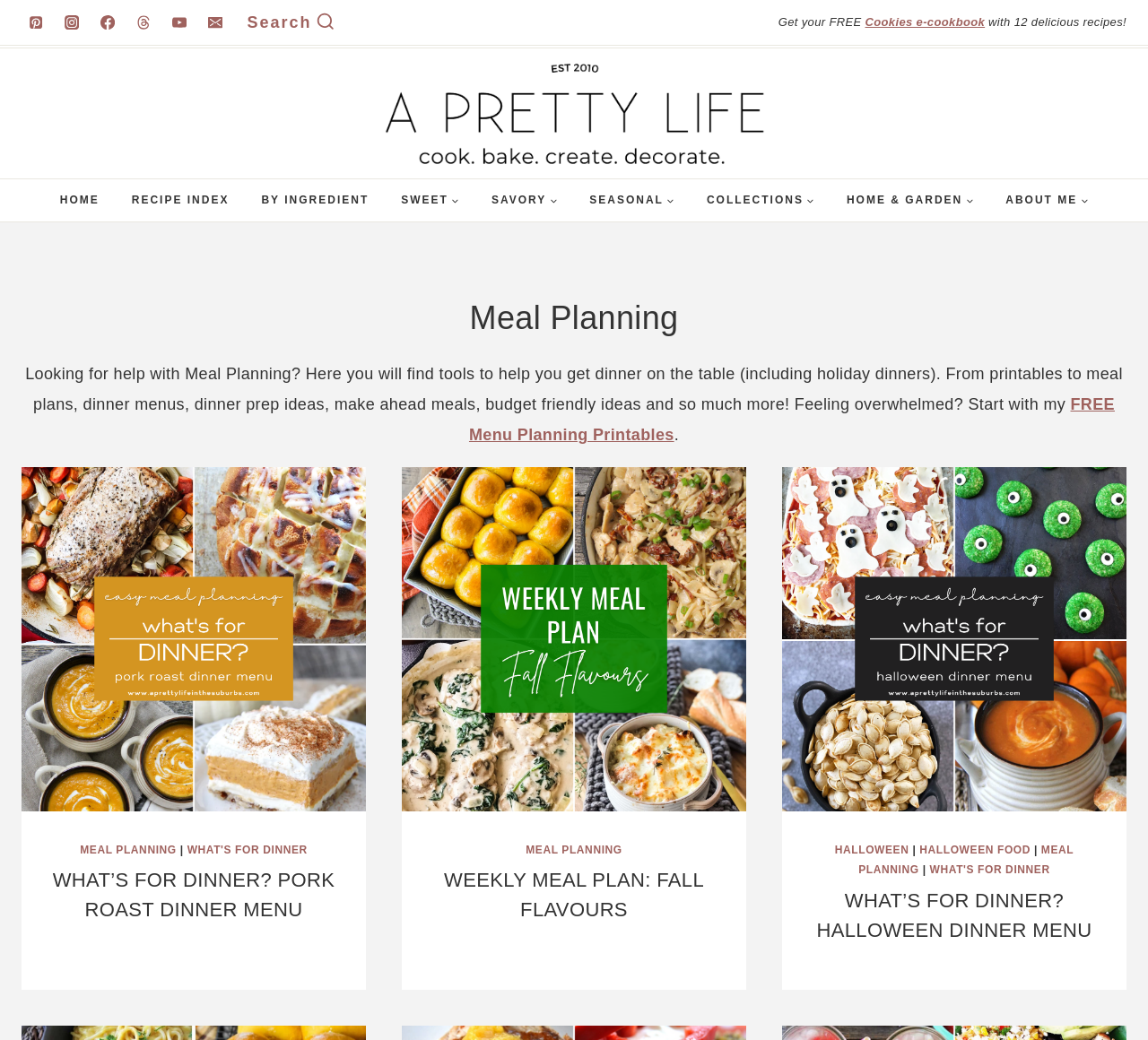How many social media links are there?
Can you give a detailed and elaborate answer to the question?

I counted the number of social media links at the top of the webpage, which are Pinterest, Instagram, Facebook, Threads, YouTube, and Email.